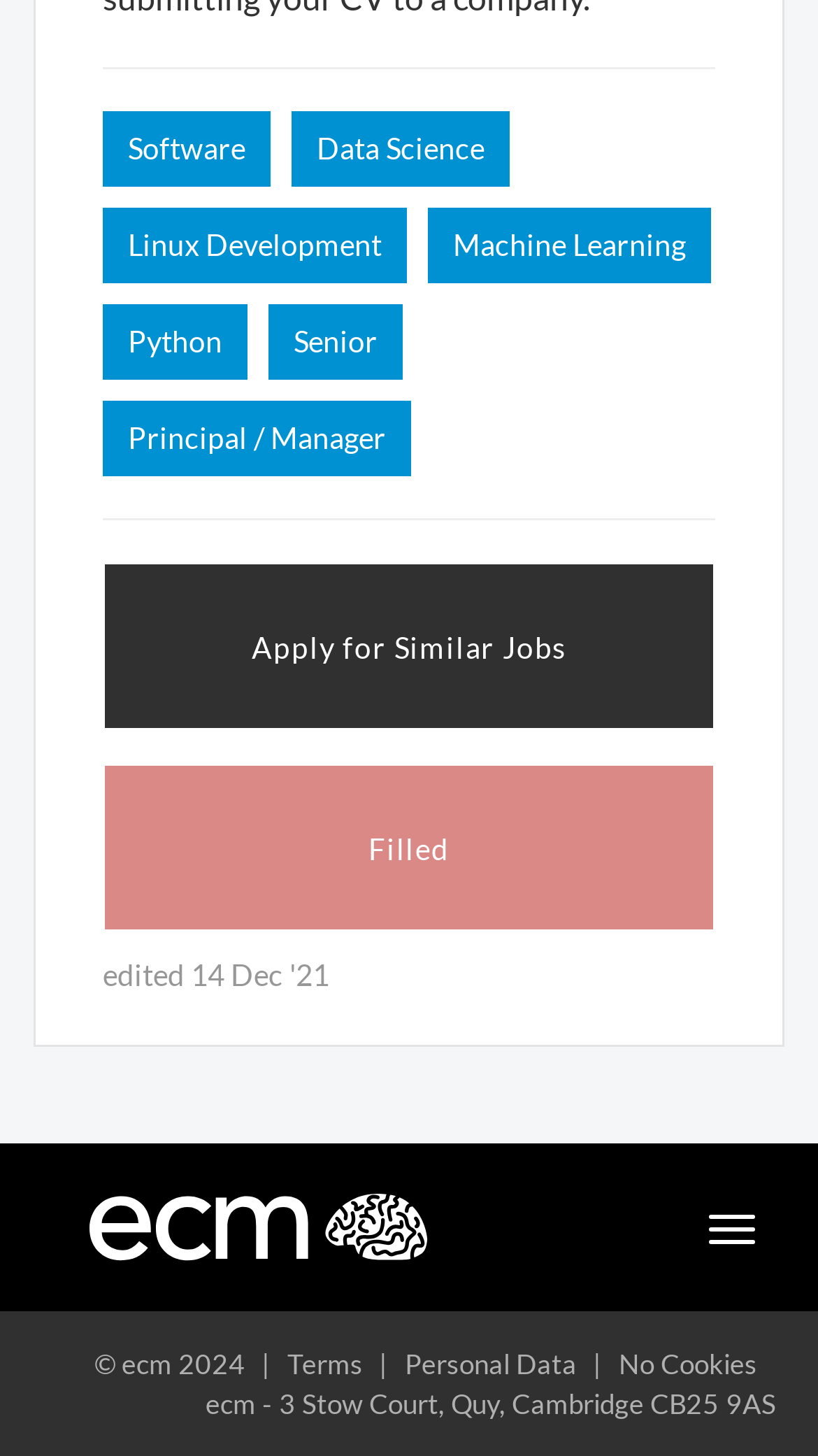Identify the bounding box coordinates for the element that needs to be clicked to fulfill this instruction: "Click on Software". Provide the coordinates in the format of four float numbers between 0 and 1: [left, top, right, bottom].

[0.126, 0.076, 0.331, 0.128]